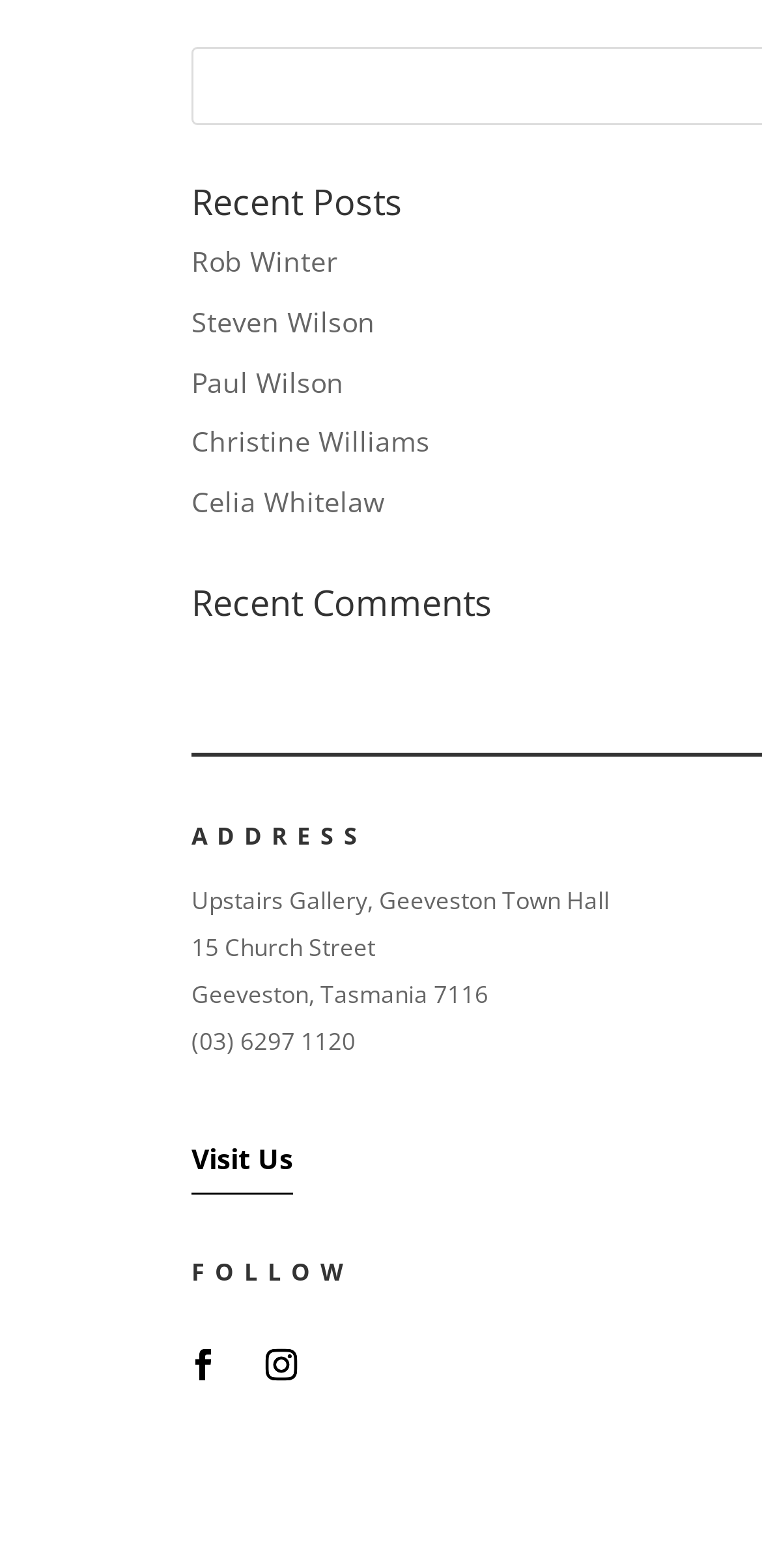Predict the bounding box coordinates of the area that should be clicked to accomplish the following instruction: "Click the Twitter link". The bounding box coordinates should consist of four float numbers between 0 and 1, i.e., [left, top, right, bottom].

[0.328, 0.85, 0.41, 0.89]